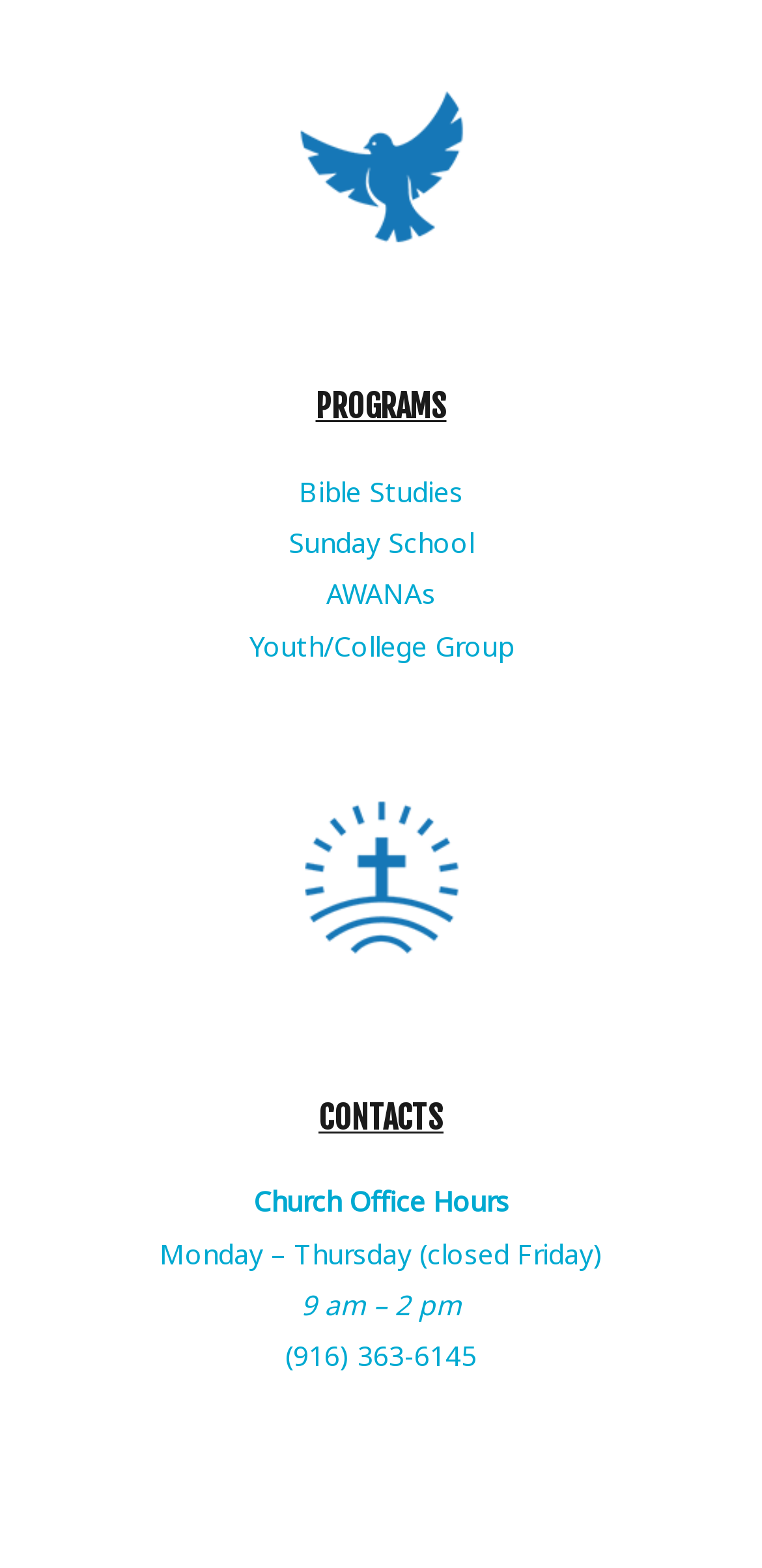Provide the bounding box coordinates of the HTML element described by the text: "CONTACTS".

[0.177, 0.472, 0.823, 0.726]